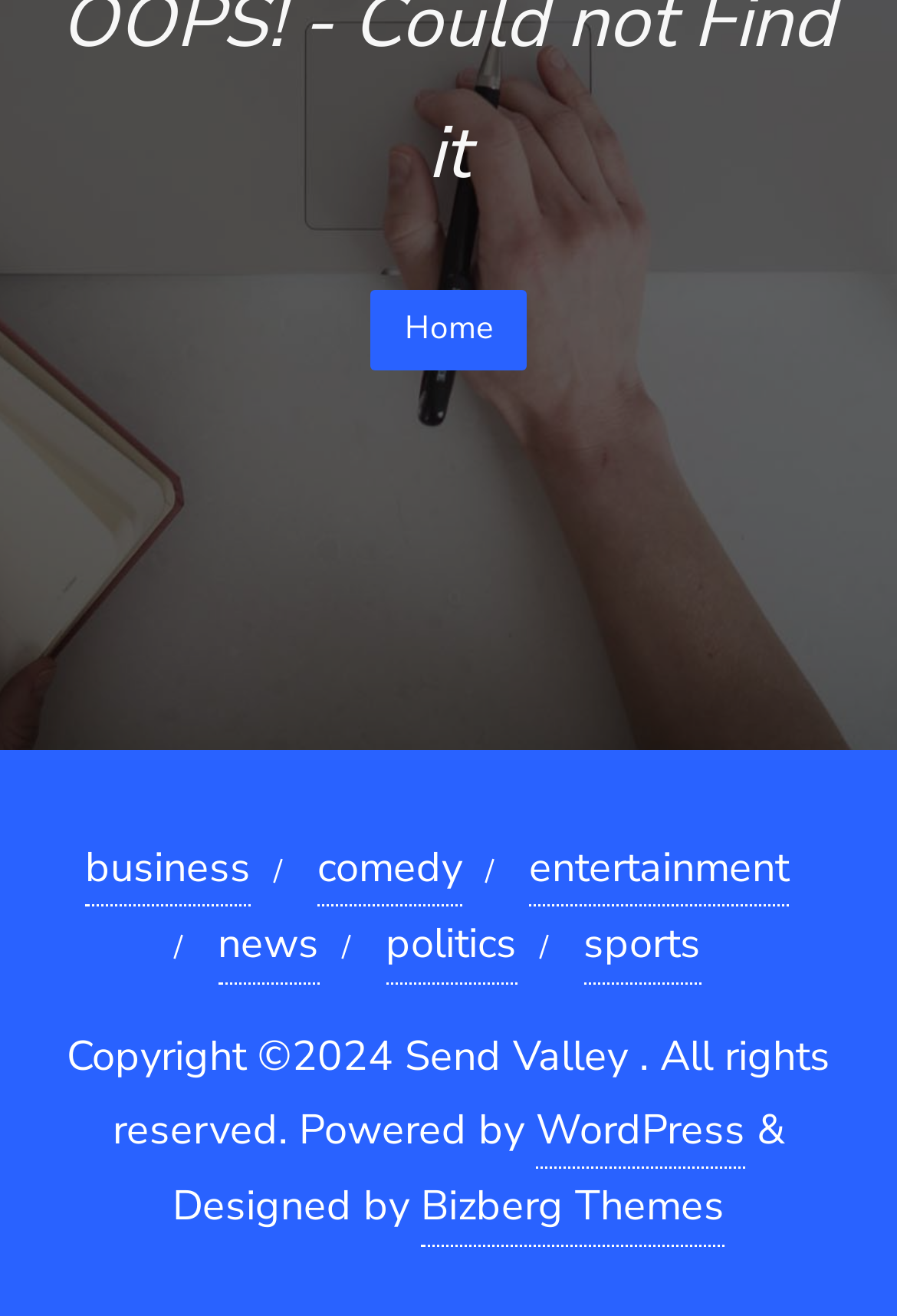Identify the bounding box of the UI element described as follows: "classifieds". Provide the coordinates as four float numbers in the range of 0 to 1 [left, top, right, bottom].

None